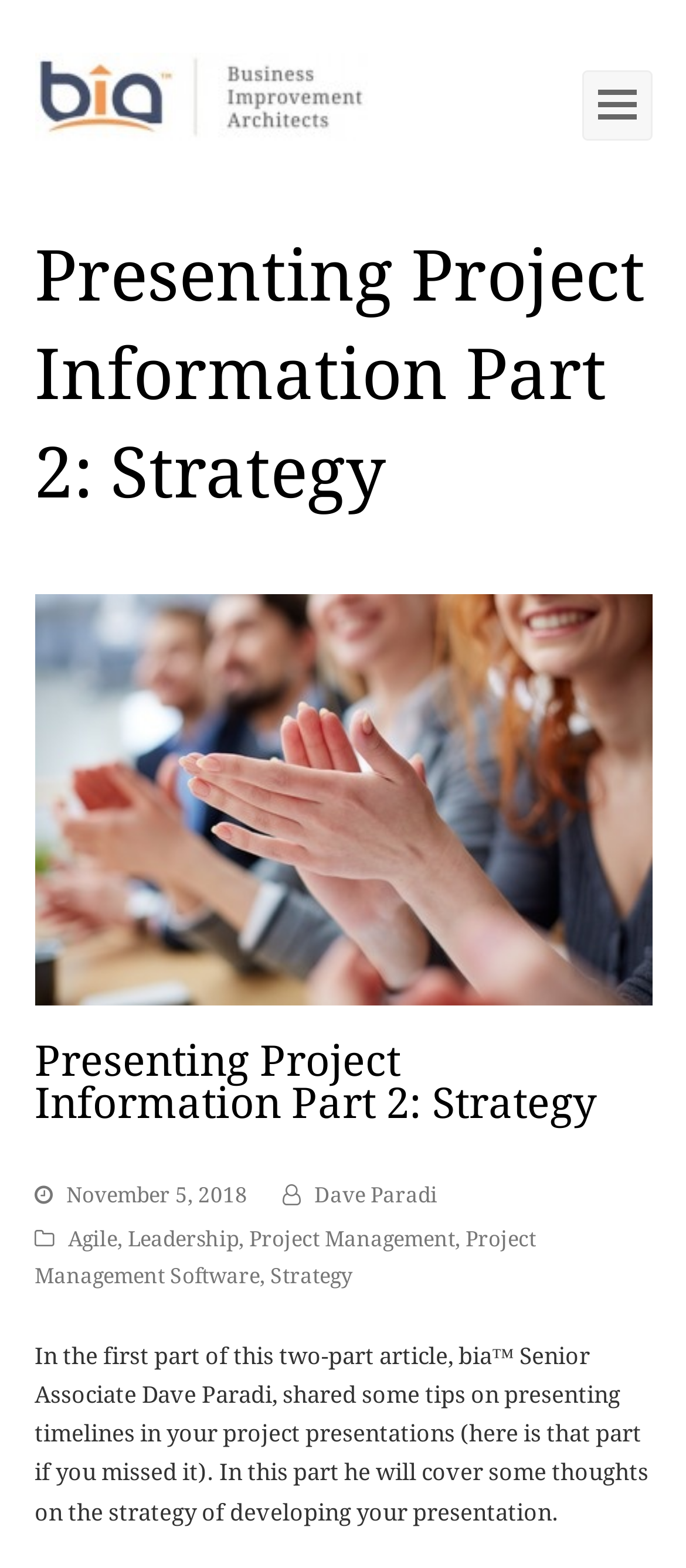Could you determine the bounding box coordinates of the clickable element to complete the instruction: "Read the article by Dave Paradi"? Provide the coordinates as four float numbers between 0 and 1, i.e., [left, top, right, bottom].

[0.458, 0.754, 0.637, 0.77]